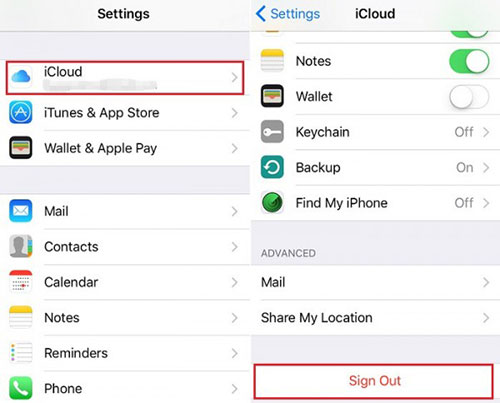Provide your answer in one word or a succinct phrase for the question: 
What is the purpose of the 'Sign Out' button?

To sign out of iCloud account